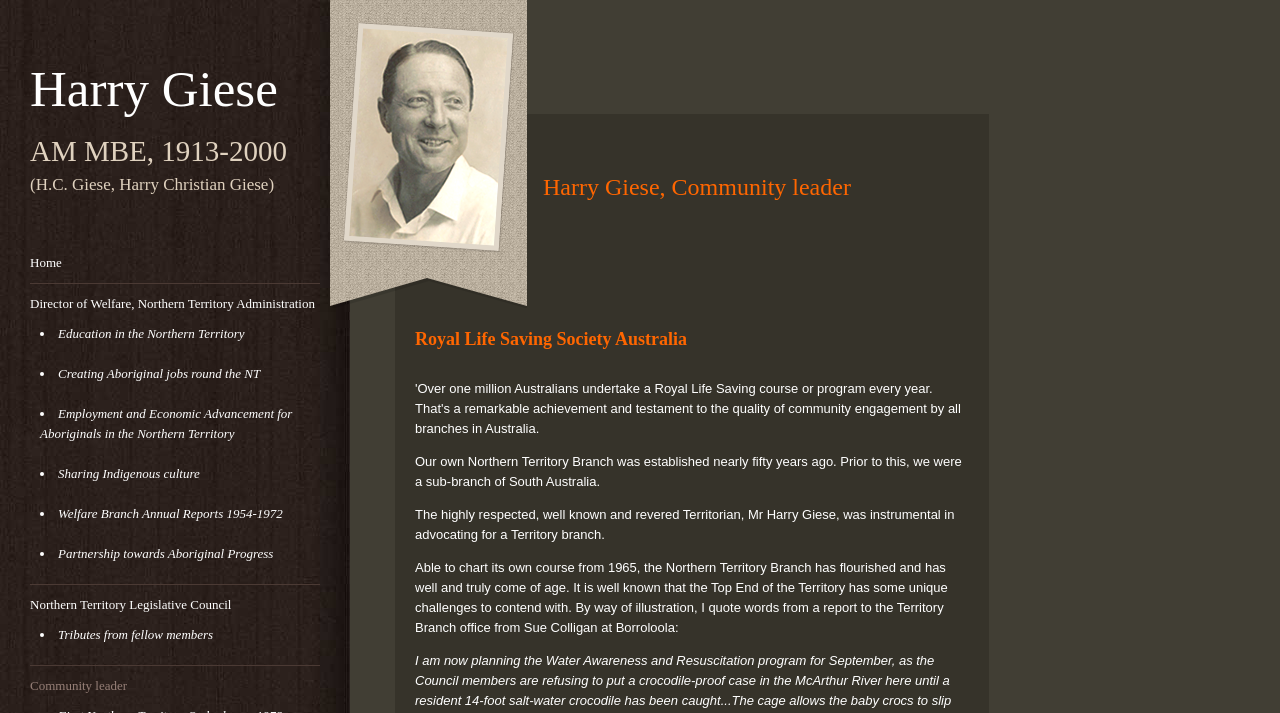Answer briefly with one word or phrase:
Who is the community leader mentioned?

Harry Giese